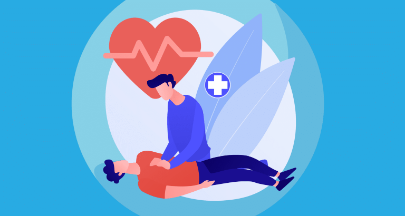Describe all the elements in the image extensively.

The image illustrates a vital scene in workplace safety training, depicting a person performing CPR (Cardiopulmonary Resuscitation) on an individual lying on the ground. The background features a heart symbol with a heartbeat line, symbolizing the urgency and importance of medical response in emergencies. Additionally, stylized leaves are present, hinting at a health and wellness theme.

This graphic emphasizes the significance of OSHA (Occupational Safety and Health Administration) medical training for staff, aiming to equip healthcare professionals with the critical skills needed to handle emergencies effectively. By reinforcing knowledge in this area, the training promotes a safer working environment, ensuring employees are prepared to respond to life-threatening situations, reducing workplace hazards, and ultimately safeguarding both medical professionals and patients alike.